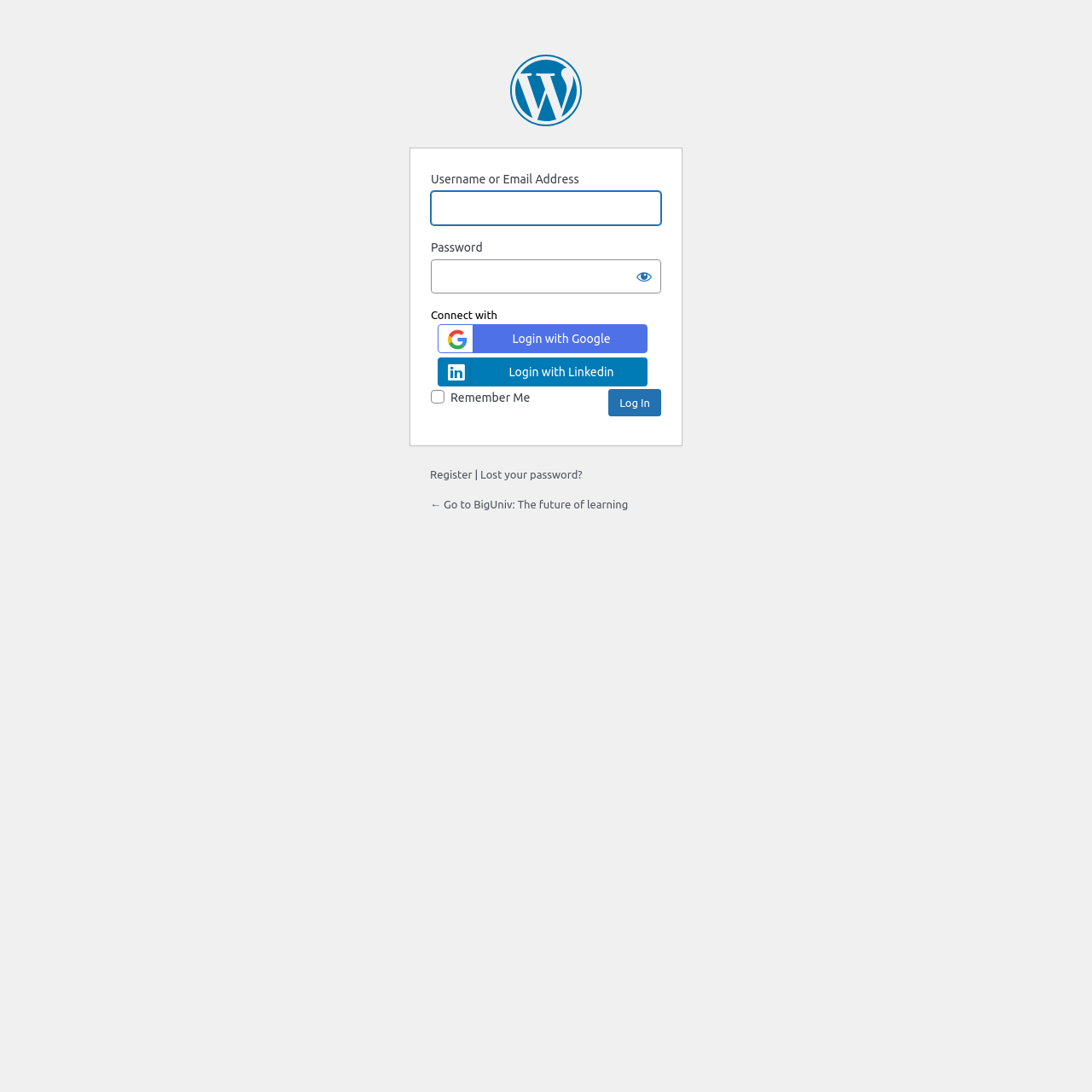How many login options are available?
Answer the question with a detailed explanation, including all necessary information.

In addition to the traditional username and password login, the webpage provides two alternative login options: 'Login with Google' and 'Login with Linkedin'. These options are presented as separate links, indicating that users can choose to log in using their Google or Linkedin credentials instead of their BigUniv credentials.